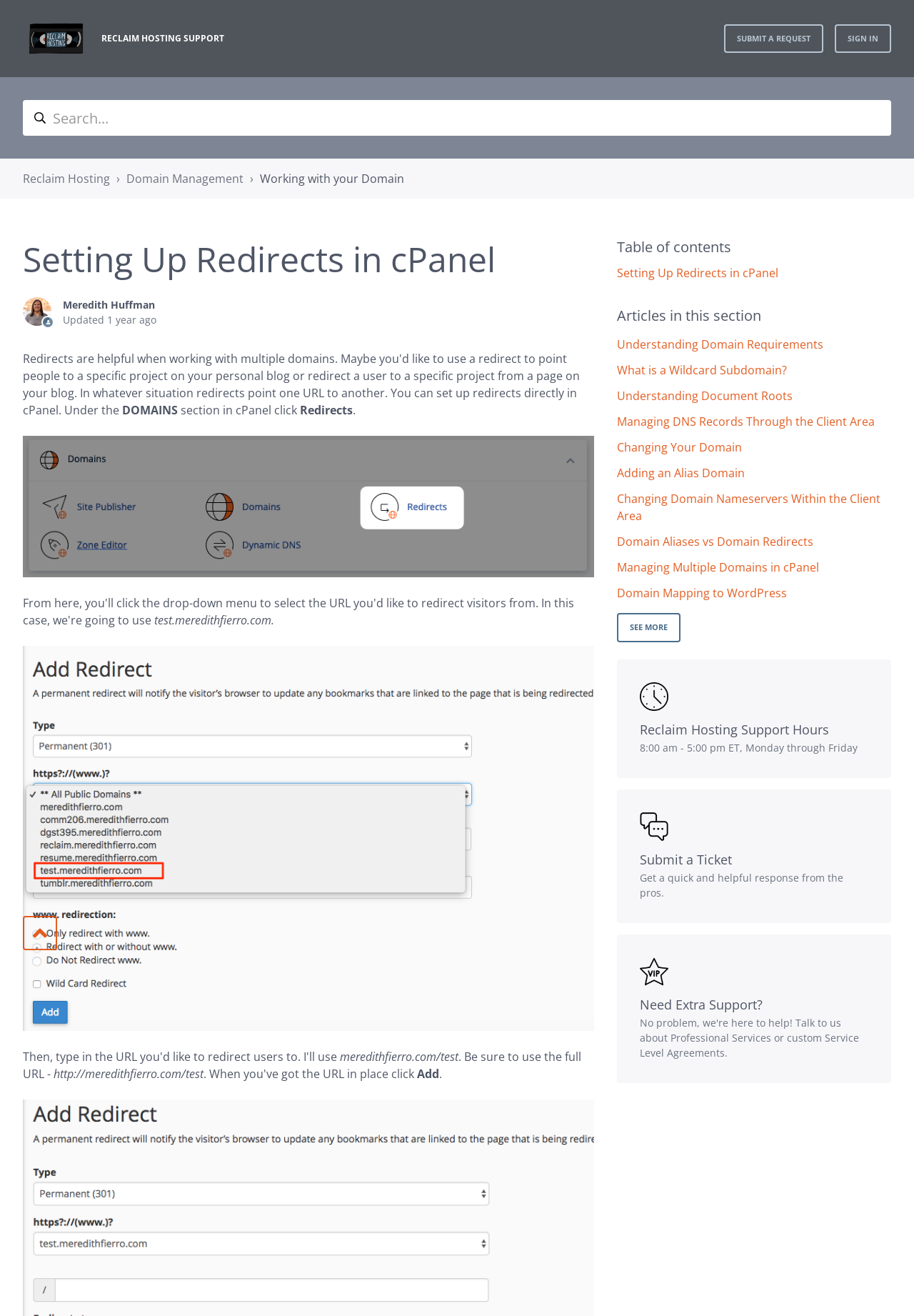What is the URL format for adding a redirect?
Refer to the image and answer the question using a single word or phrase.

http://example.com/test